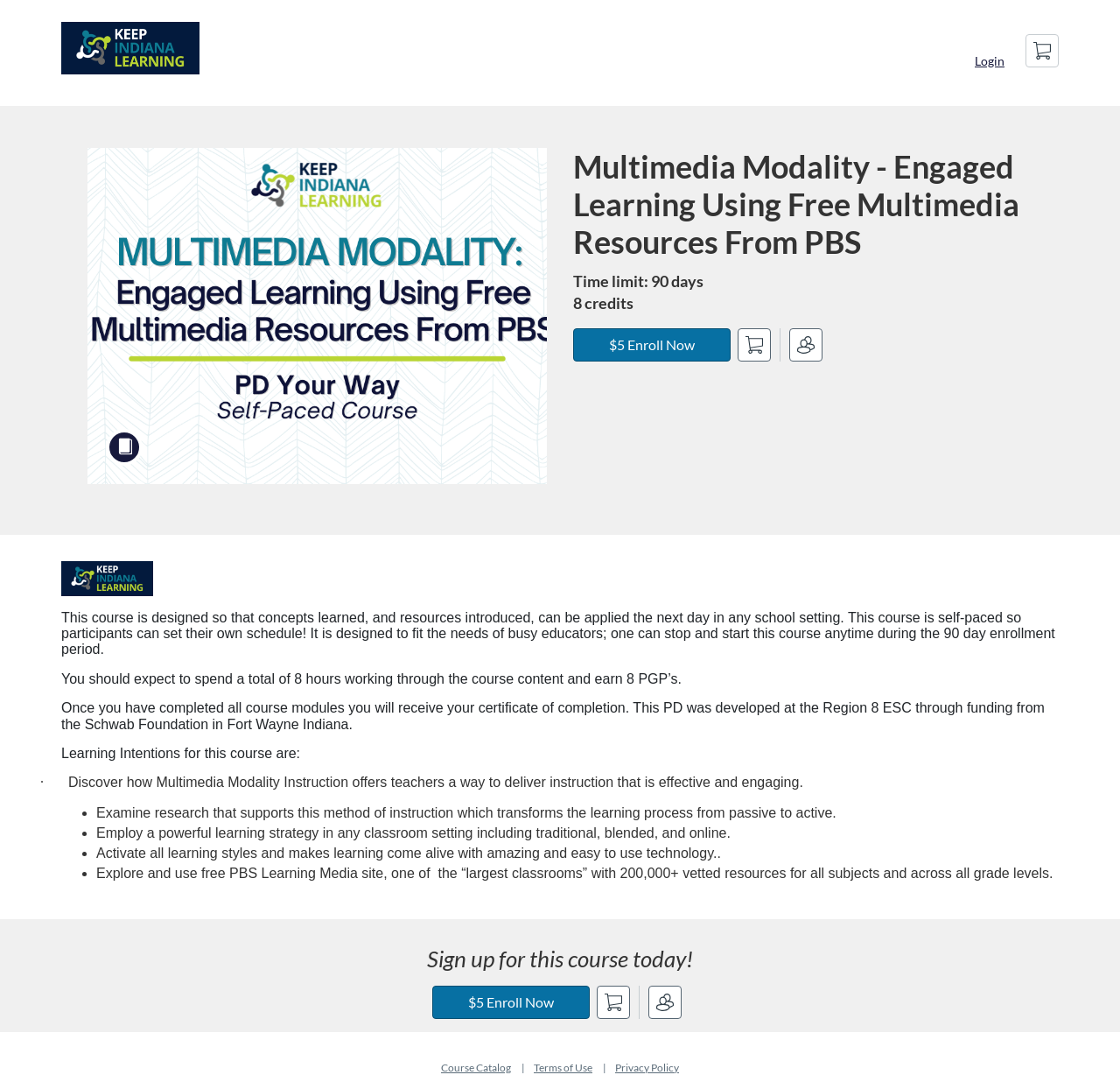Specify the bounding box coordinates of the region I need to click to perform the following instruction: "Add the course to cart". The coordinates must be four float numbers in the range of 0 to 1, i.e., [left, top, right, bottom].

[0.659, 0.303, 0.688, 0.334]